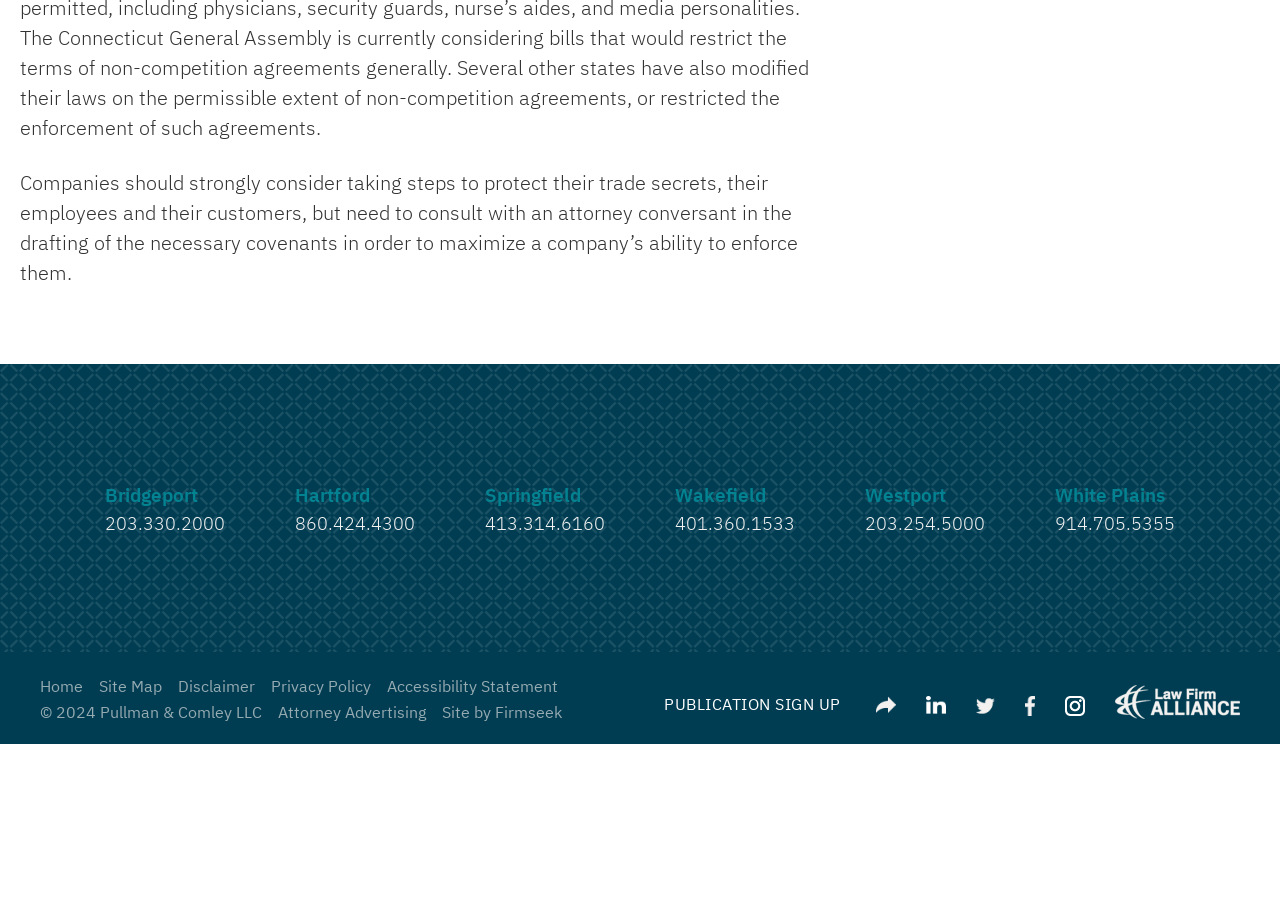Please provide a short answer using a single word or phrase for the question:
What social media platforms are linked?

4